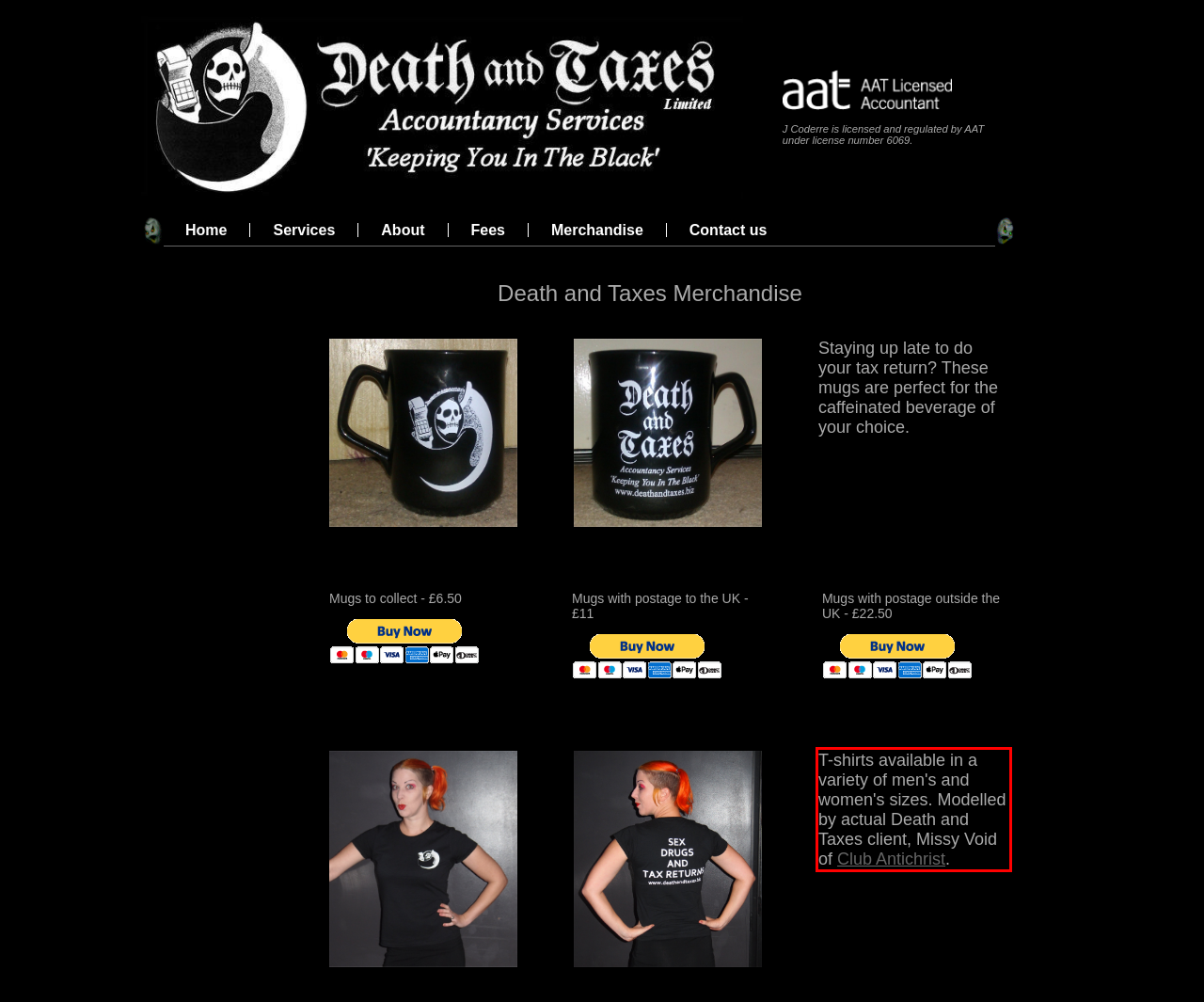Please examine the webpage screenshot containing a red bounding box and use OCR to recognize and output the text inside the red bounding box.

T-shirts available in a variety of men's and women's sizes. Modelled by actual Death and Taxes client, Missy Void of Club Antichrist.